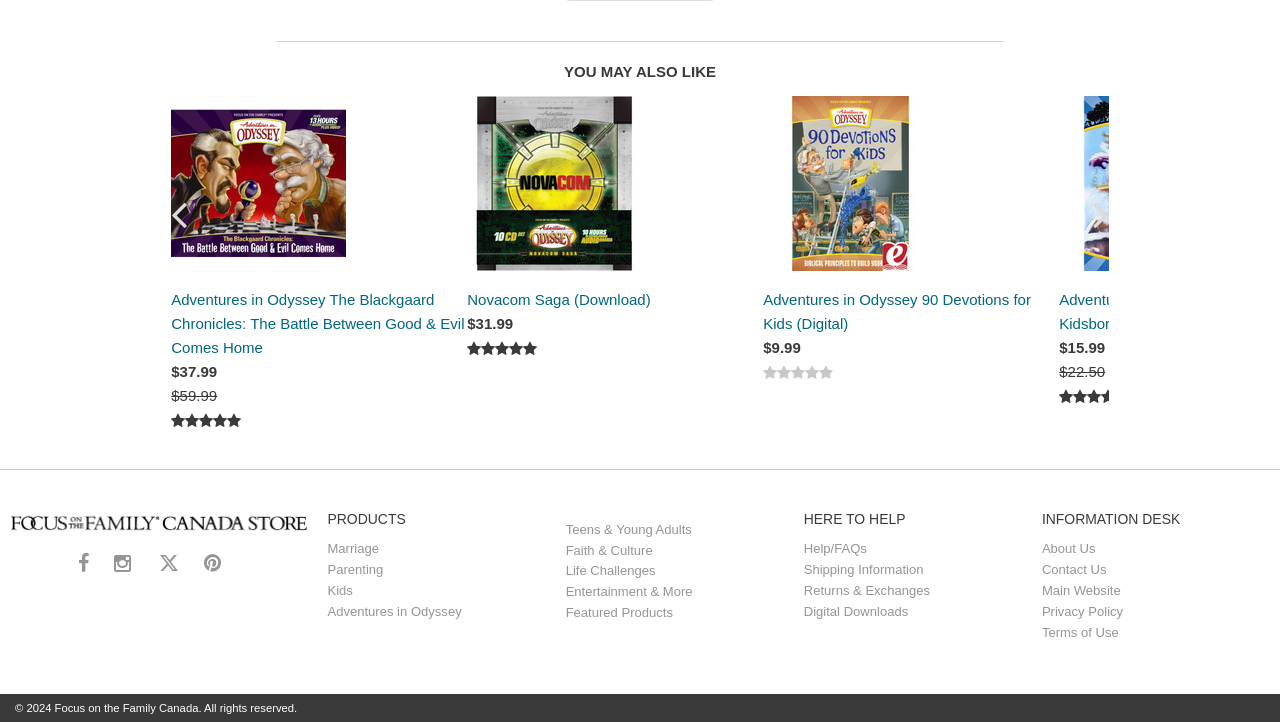Please answer the following question using a single word or phrase: 
What is the category of 'Marriage'?

PRODUCTS